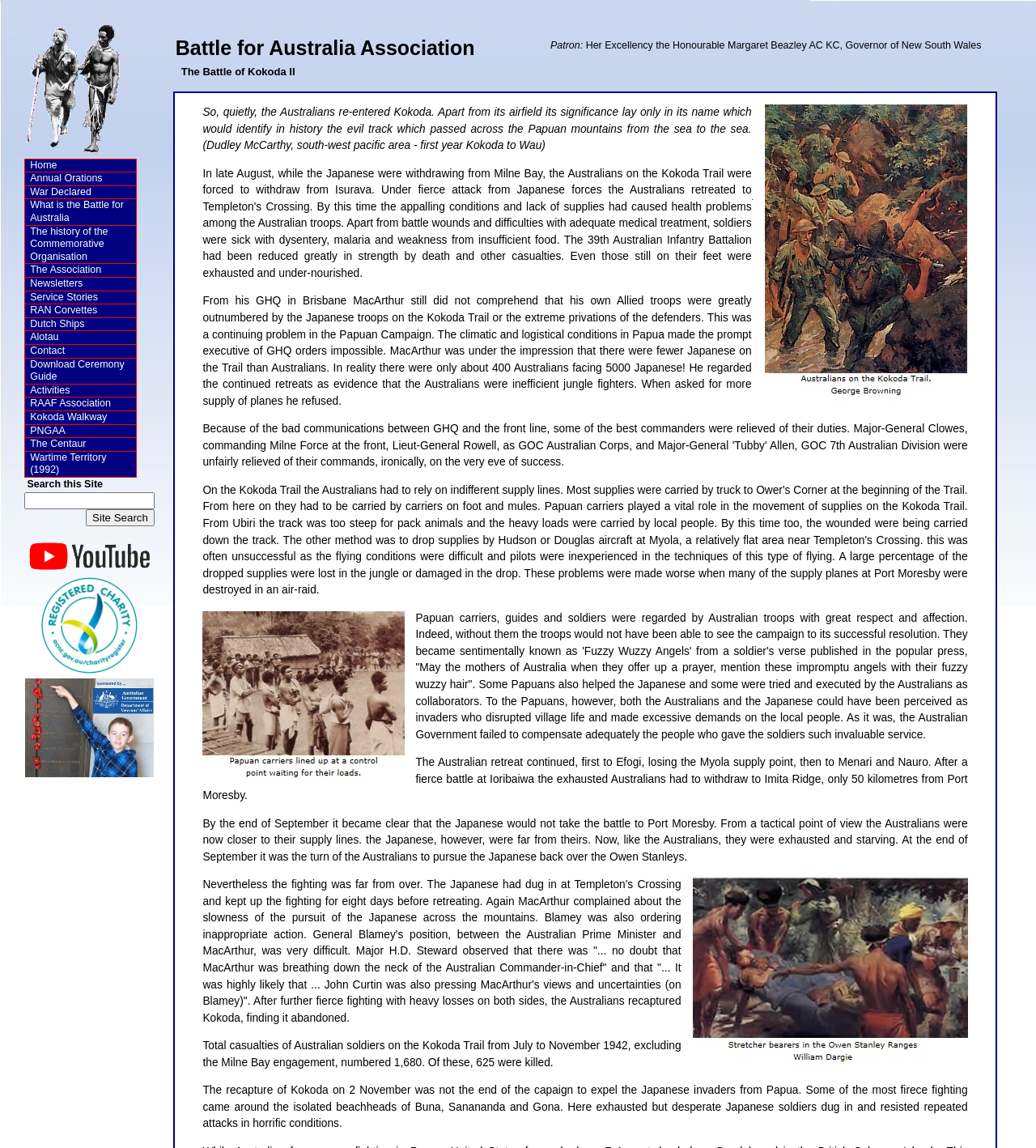Determine the bounding box coordinates for the HTML element mentioned in the following description: "Home". The coordinates should be a list of four floats ranging from 0 to 1, represented as [left, top, right, bottom].

[0.023, 0.138, 0.132, 0.15]